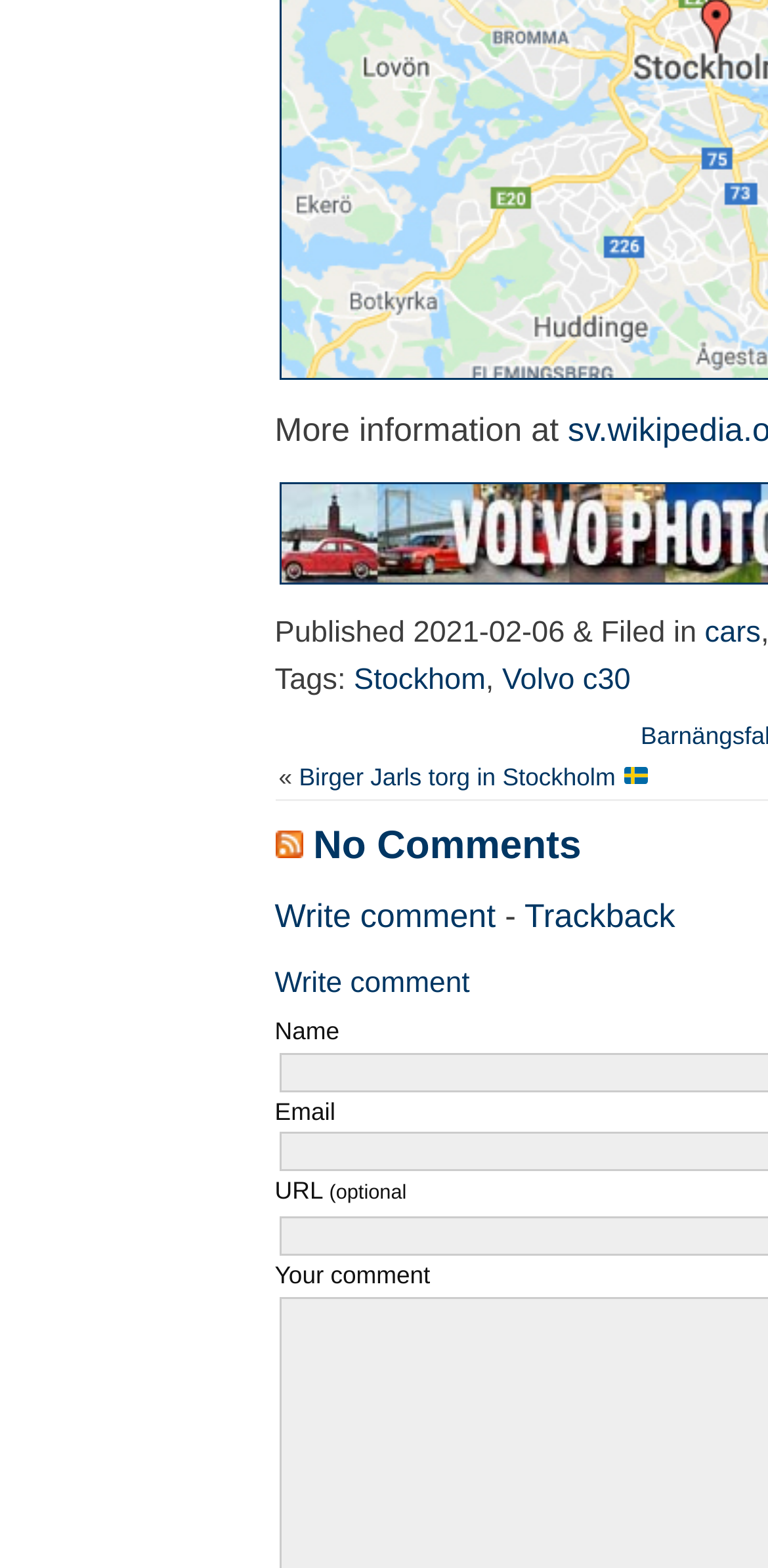What is the purpose of the form at the bottom of the page? Refer to the image and provide a one-word or short phrase answer.

Write a comment